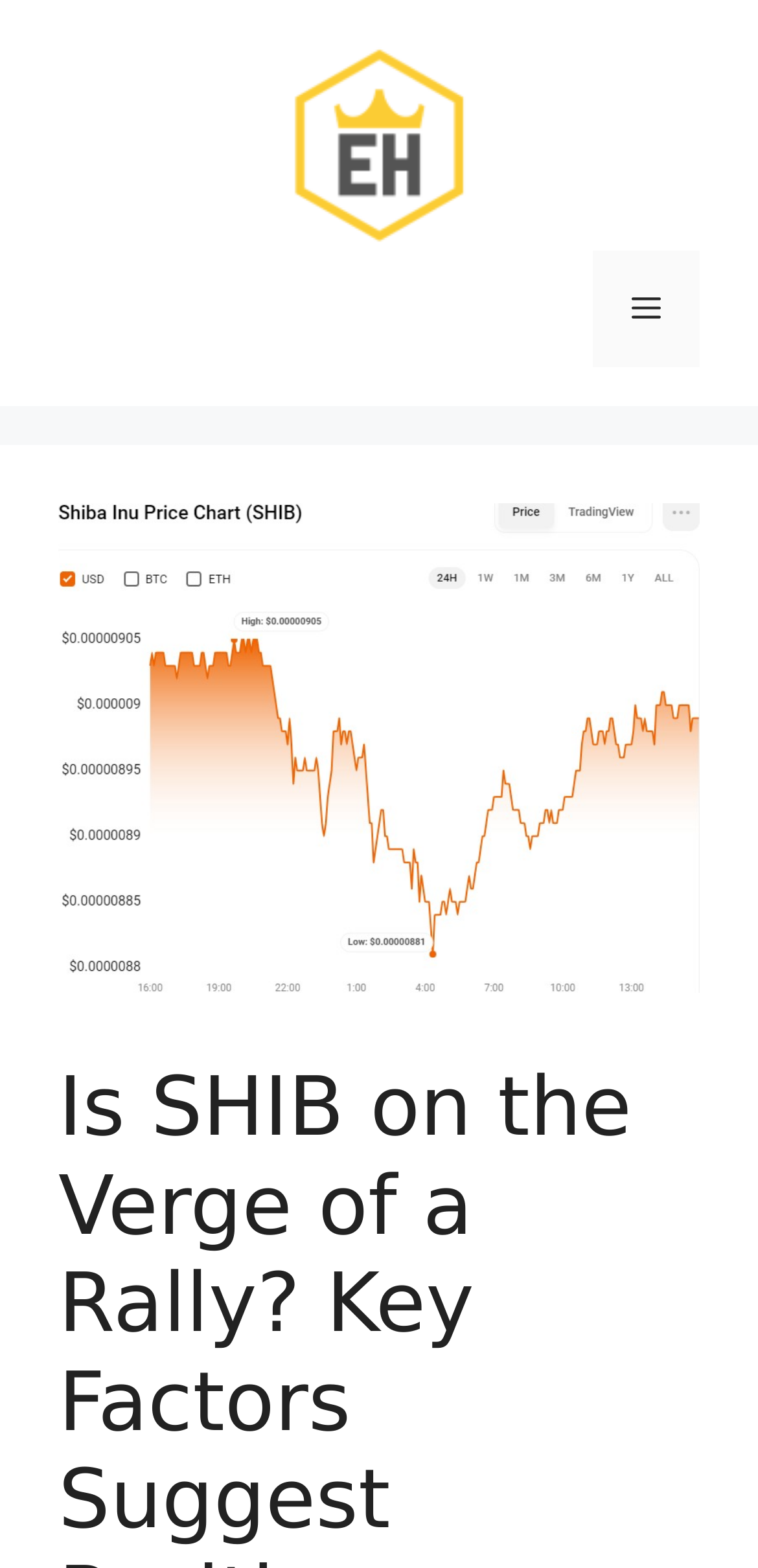Using the given description, provide the bounding box coordinates formatted as (top-left x, top-left y, bottom-right x, bottom-right y), with all values being floating point numbers between 0 and 1. Description: Menu

[0.782, 0.16, 0.923, 0.235]